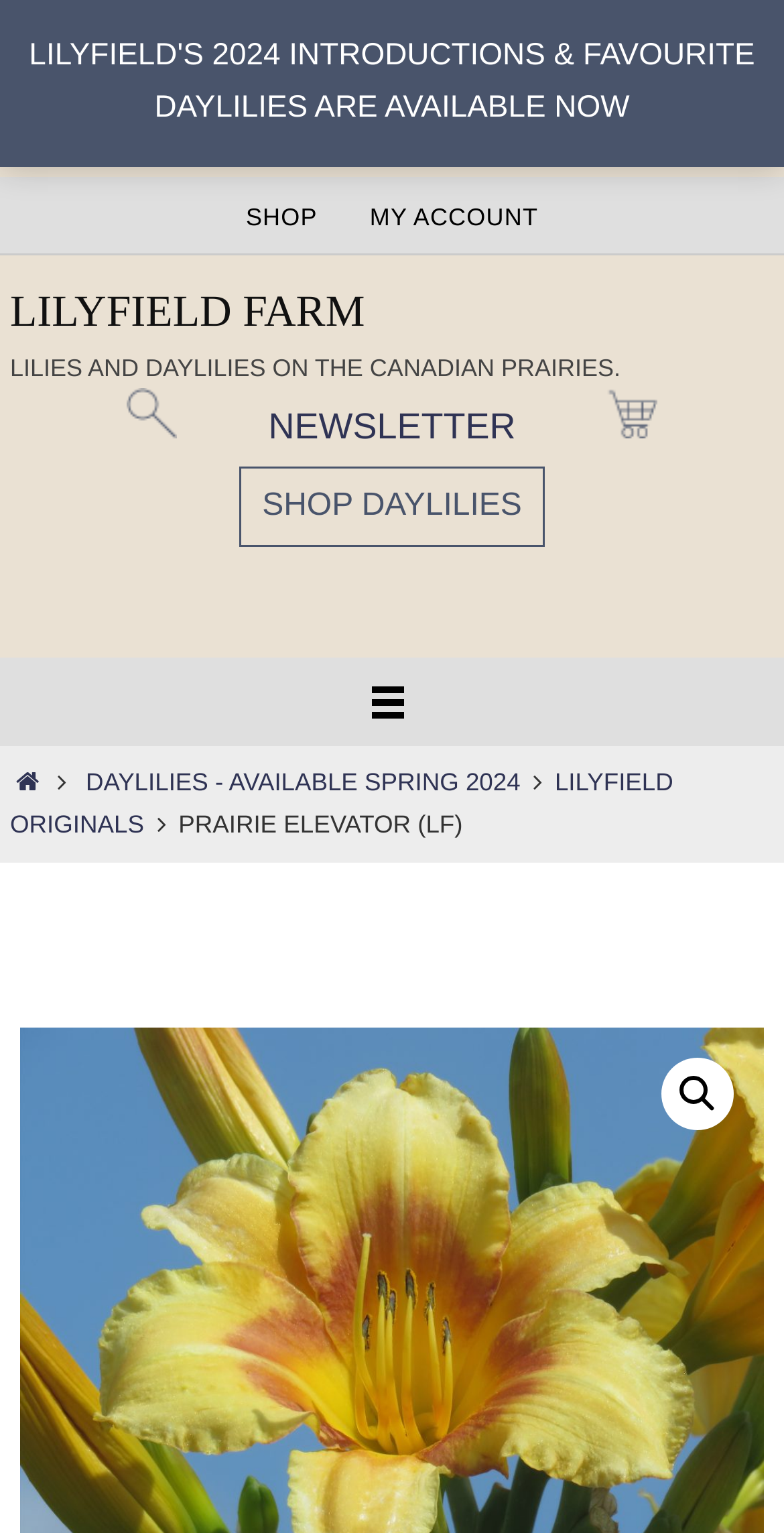Please predict the bounding box coordinates (top-left x, top-left y, bottom-right x, bottom-right y) for the UI element in the screenshot that fits the description: Home

[0.013, 0.501, 0.057, 0.519]